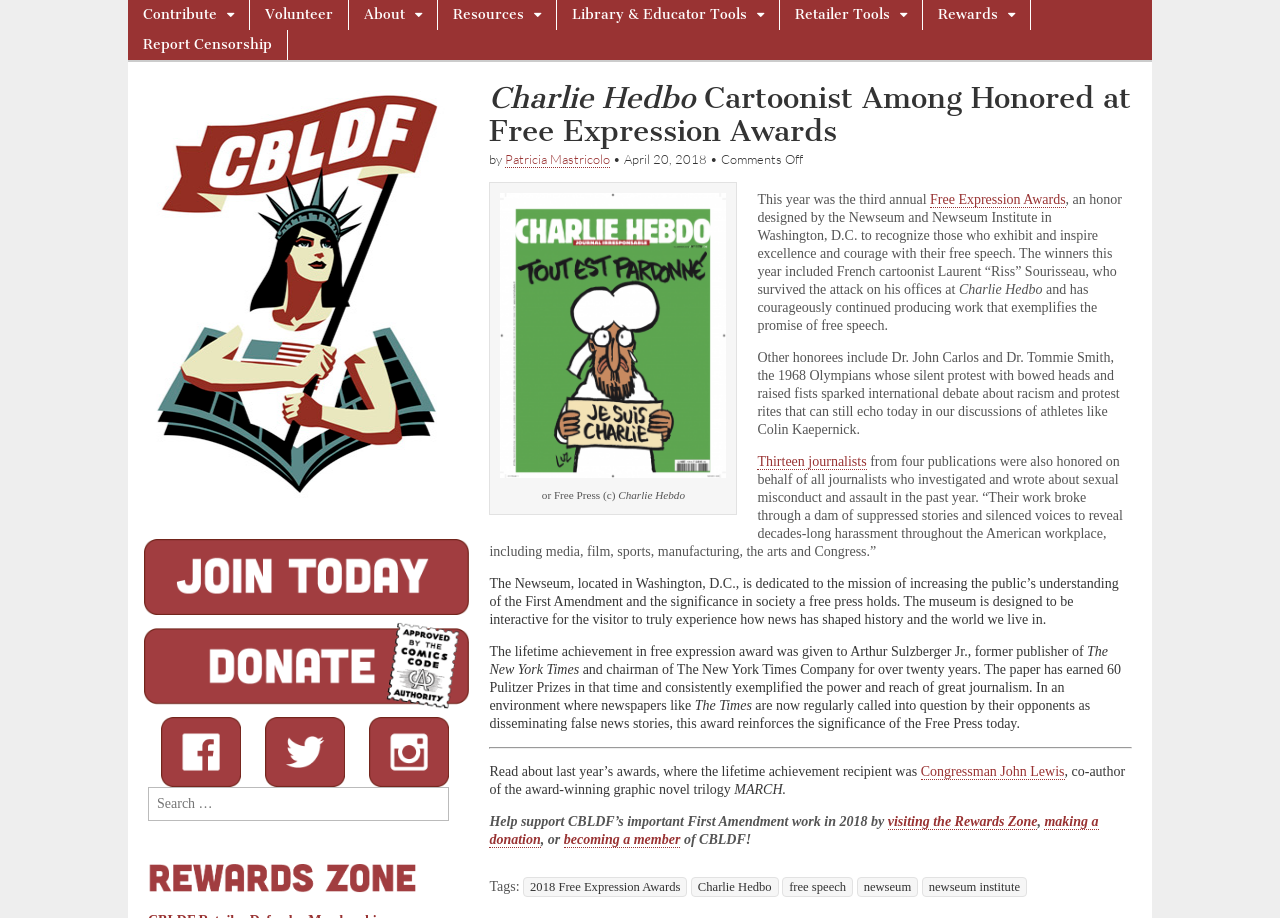Please identify the bounding box coordinates of the element's region that needs to be clicked to fulfill the following instruction: "Search for:". The bounding box coordinates should consist of four float numbers between 0 and 1, i.e., [left, top, right, bottom].

[0.116, 0.857, 0.351, 0.894]